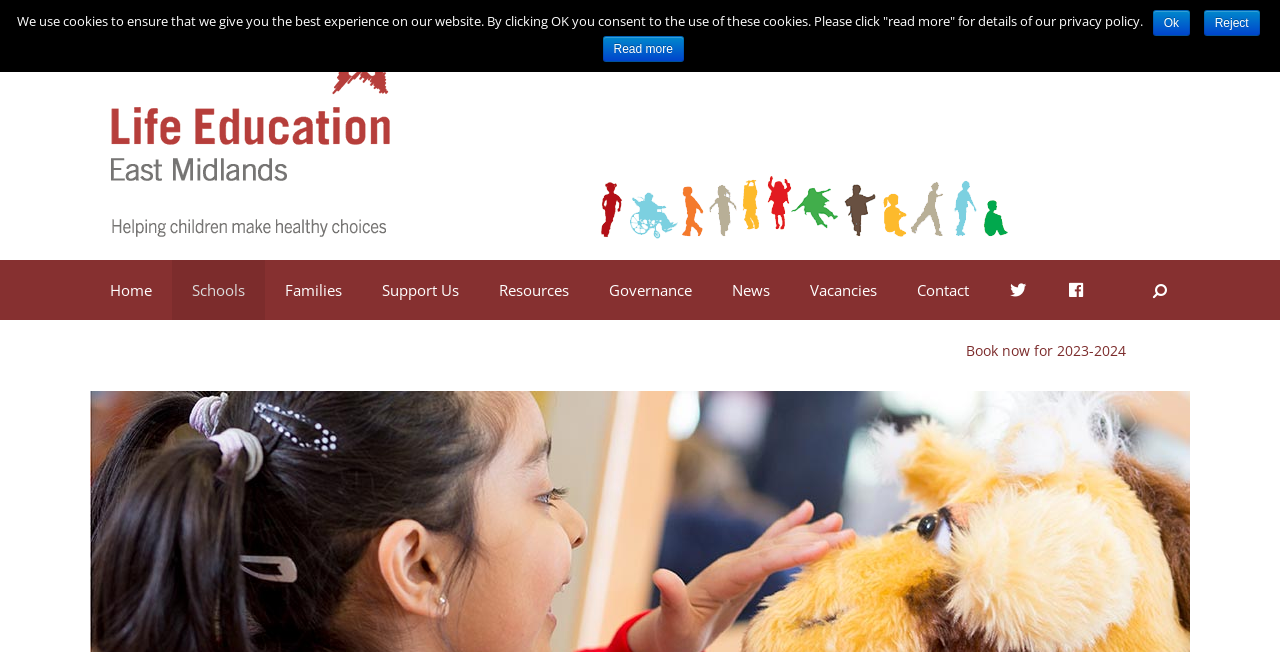Please identify the bounding box coordinates of the element's region that I should click in order to complete the following instruction: "Click on the Search icon". The bounding box coordinates consist of four float numbers between 0 and 1, i.e., [left, top, right, bottom].

[0.883, 0.399, 0.93, 0.491]